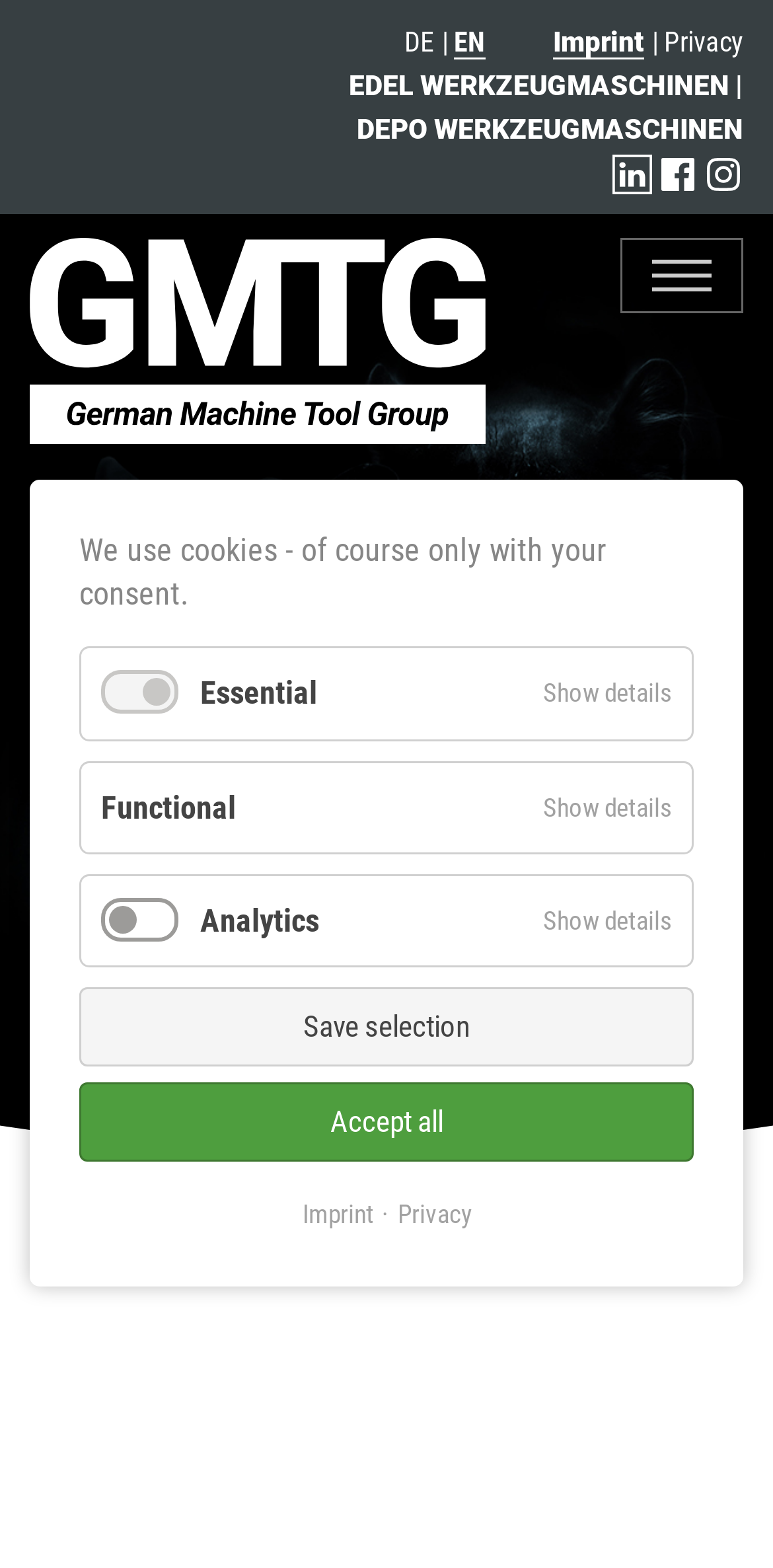Indicate the bounding box coordinates of the clickable region to achieve the following instruction: "Visit the EDEL WERKZEUGMASCHINEN website."

[0.451, 0.044, 0.944, 0.066]